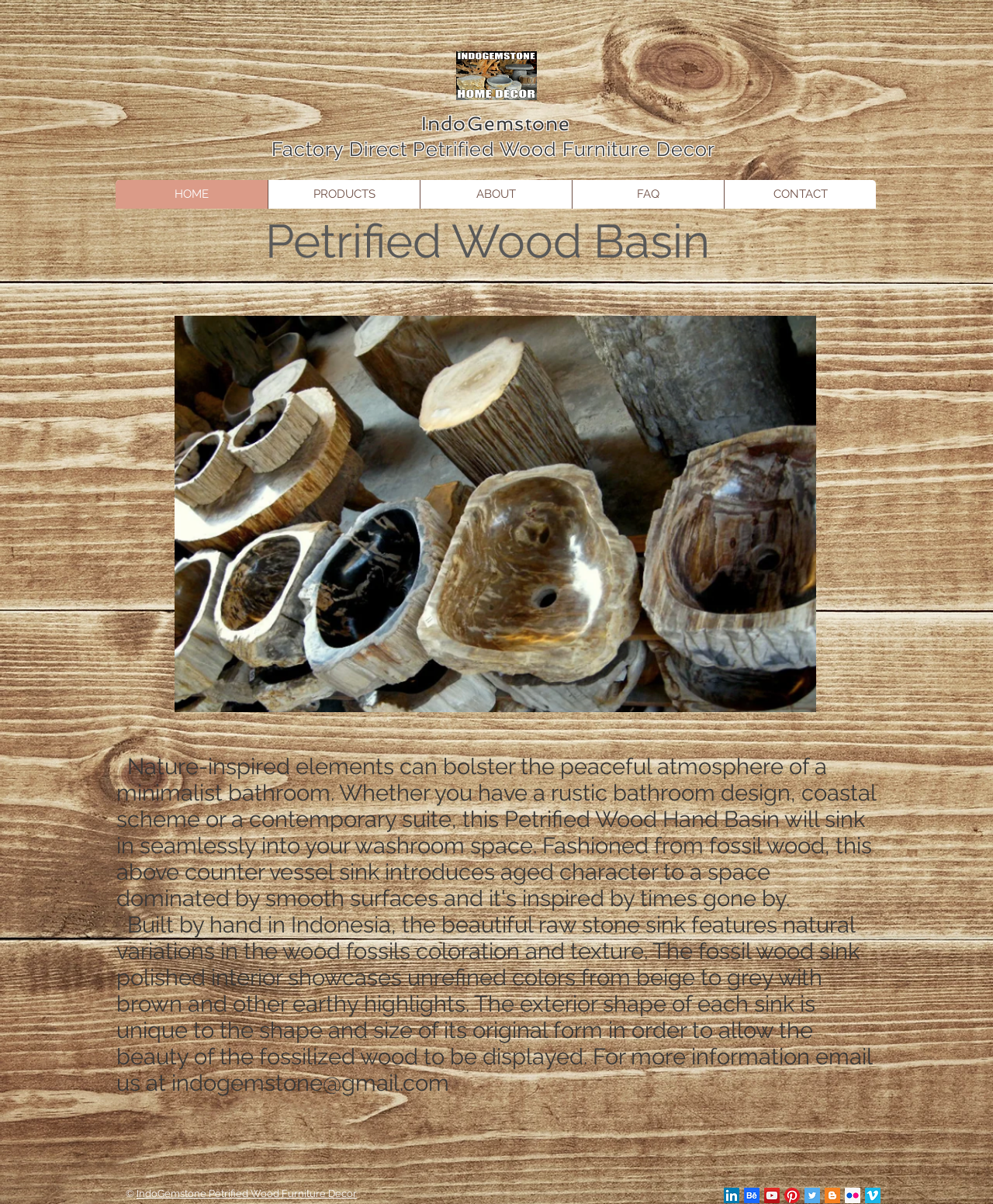Based on the visual content of the image, answer the question thoroughly: What is the name of the company?

The company name can be found in the top-left corner of the webpage, where the logo and the text 'IndoGemstone' are displayed.